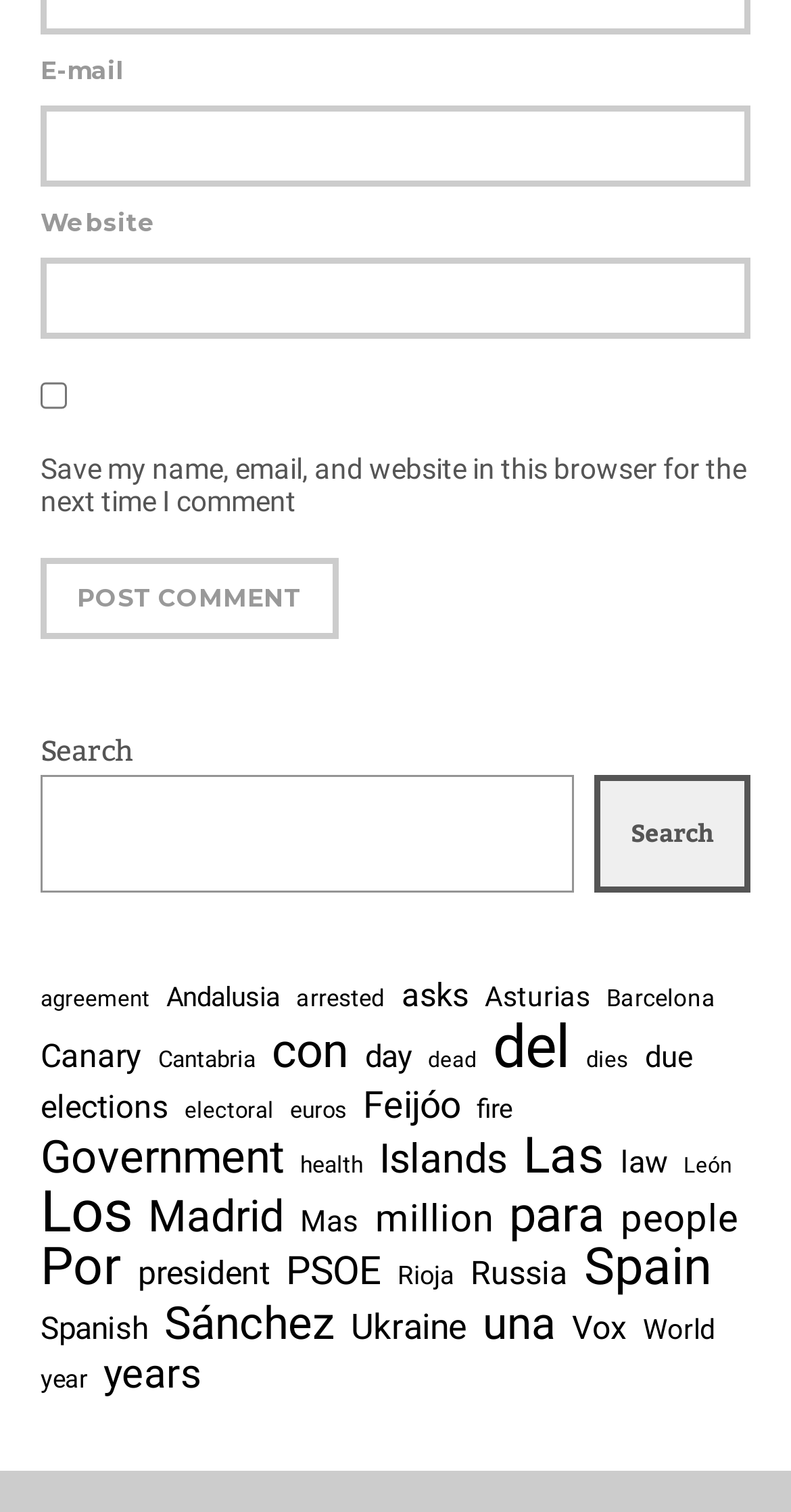Please determine the bounding box coordinates of the element's region to click for the following instruction: "Check 'Save my name, email, and website in this browser for the next time I comment'".

[0.051, 0.251, 0.085, 0.272]